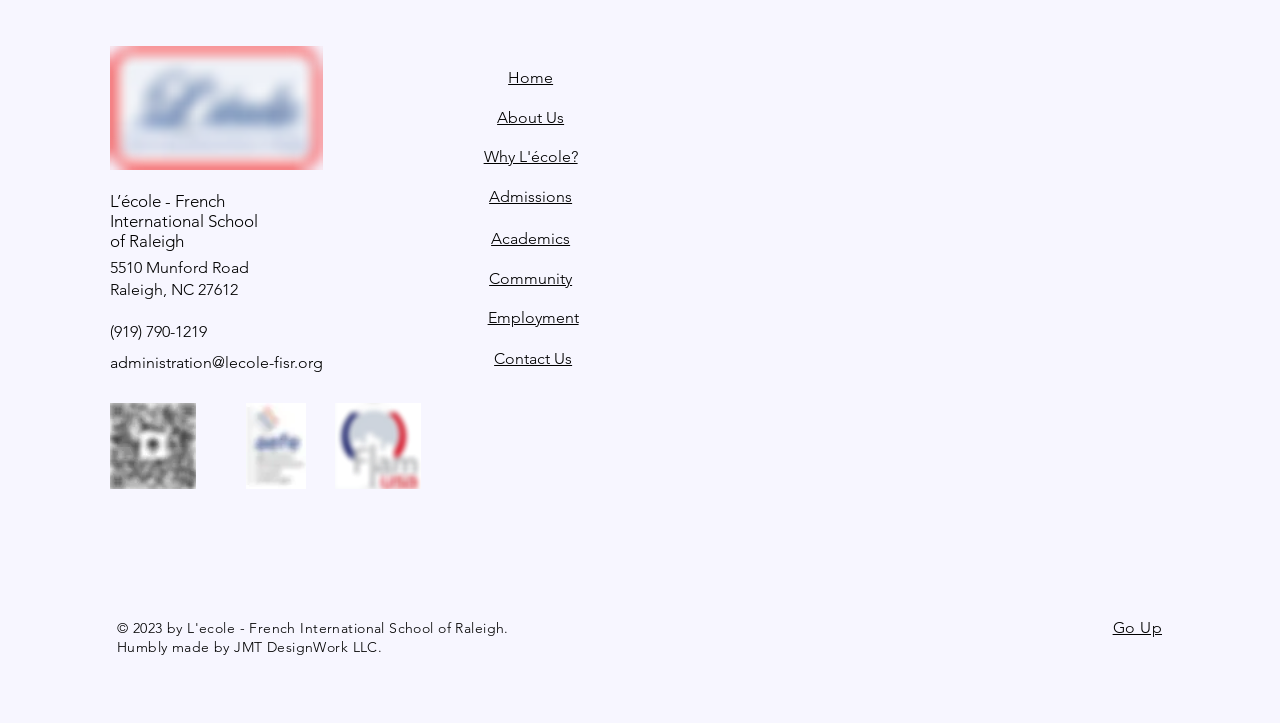Determine the coordinates of the bounding box that should be clicked to complete the instruction: "Click the 'Ancien Logo AEFE' image". The coordinates should be represented by four float numbers between 0 and 1: [left, top, right, bottom].

[0.192, 0.558, 0.239, 0.677]